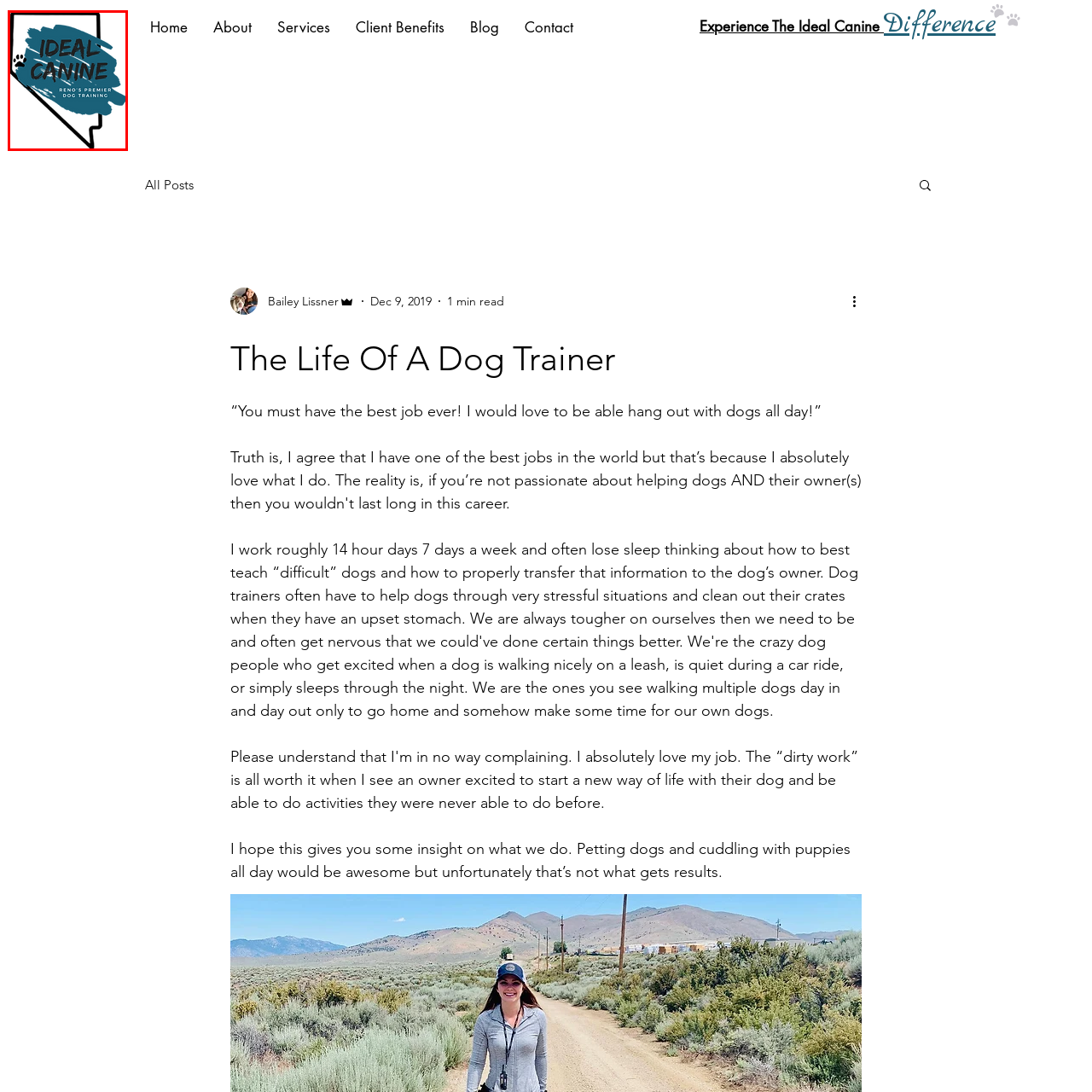Elaborate on the visual details of the image contained within the red boundary.

The image features the logo for "Ideal Canine," a dog training service based in Reno. The design incorporates a stylized silhouette of the state of Nevada, prominently showcasing the name "IDEAL CANINE" in bold, black lettering. Beneath the name, the tagline "RENO'S PREMIER DOG TRAINING" is displayed, emphasizing the organization's commitment to providing top-notch dog training services. The logo is accented with a brushstroke in a vibrant teal color, and includes a paw print motif, highlighting the focus on canine care and training. This logo effectively captures the essence of the business, conveying professionalism and a strong connection to the community.